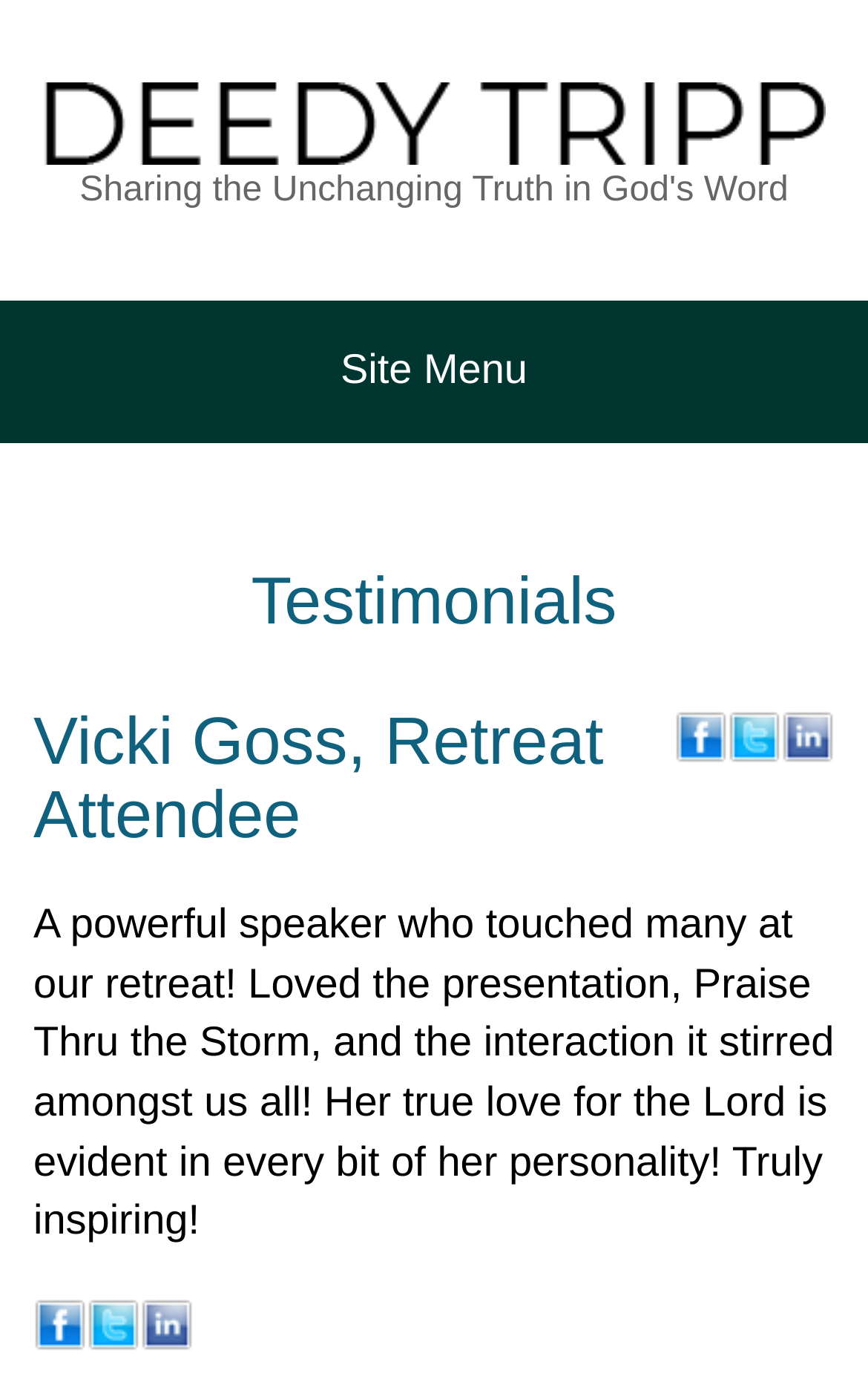Find the bounding box coordinates of the area that needs to be clicked in order to achieve the following instruction: "Visit the Facebook page". The coordinates should be specified as four float numbers between 0 and 1, i.e., [left, top, right, bottom].

[0.777, 0.513, 0.838, 0.547]